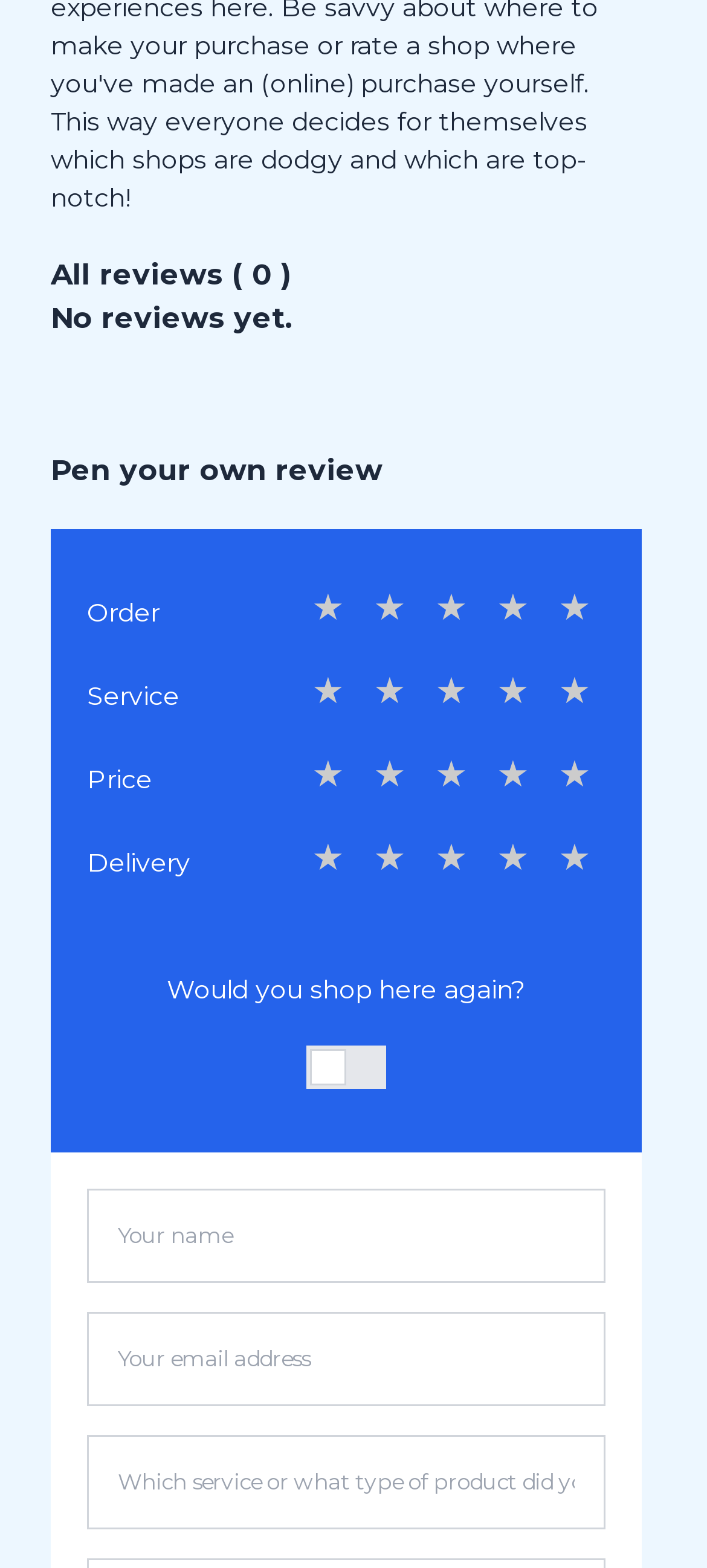Point out the bounding box coordinates of the section to click in order to follow this instruction: "Enter your name".

[0.123, 0.758, 0.856, 0.818]